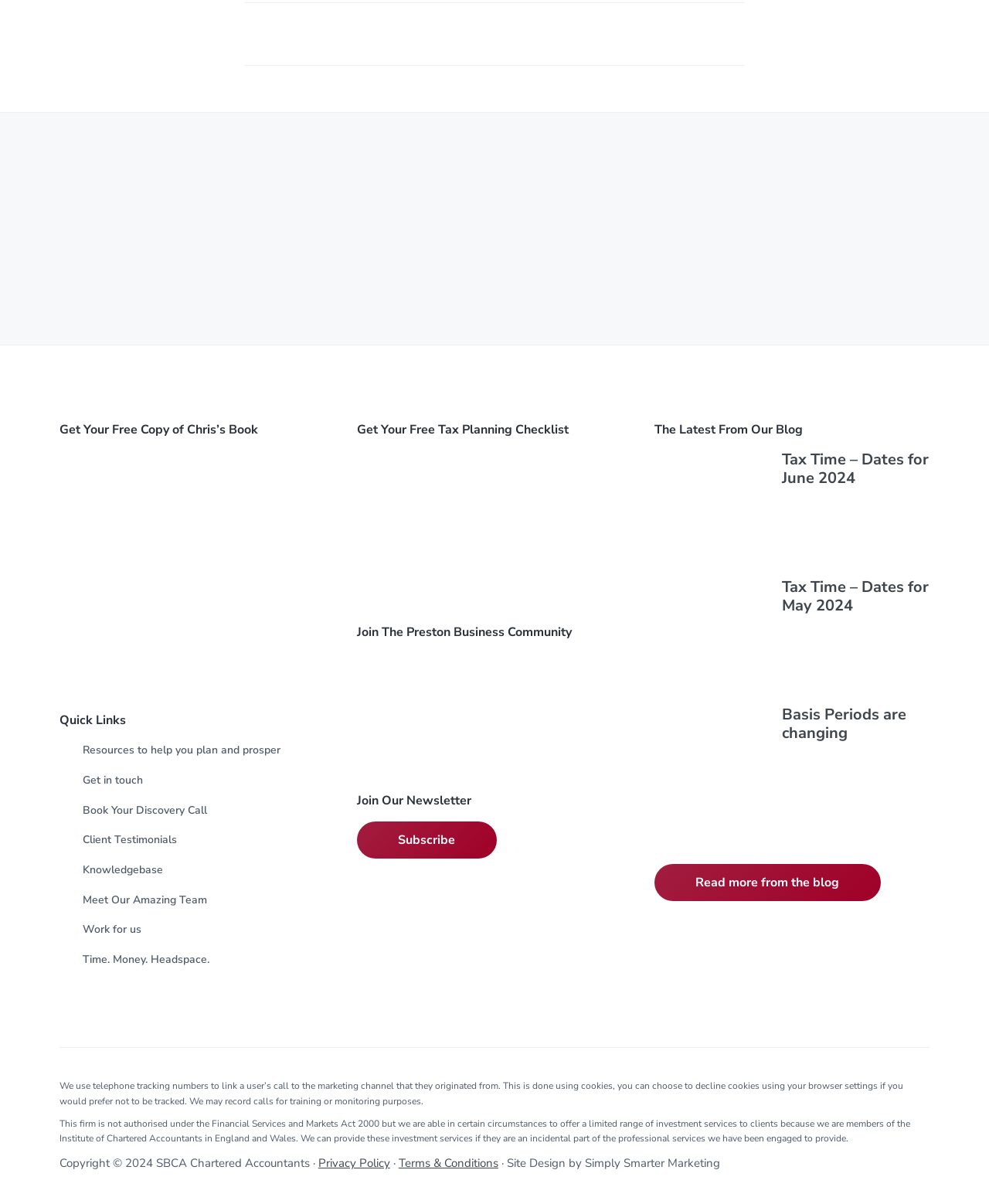Please provide a comprehensive response to the question based on the details in the image: What is the topic of the blog post 'Tax Time – Dates for June 2024'?

The heading 'Tax Time – Dates for June 2024' suggests that the blog post is about tax-related dates for June 2024, likely providing information on important tax deadlines or events for that month.